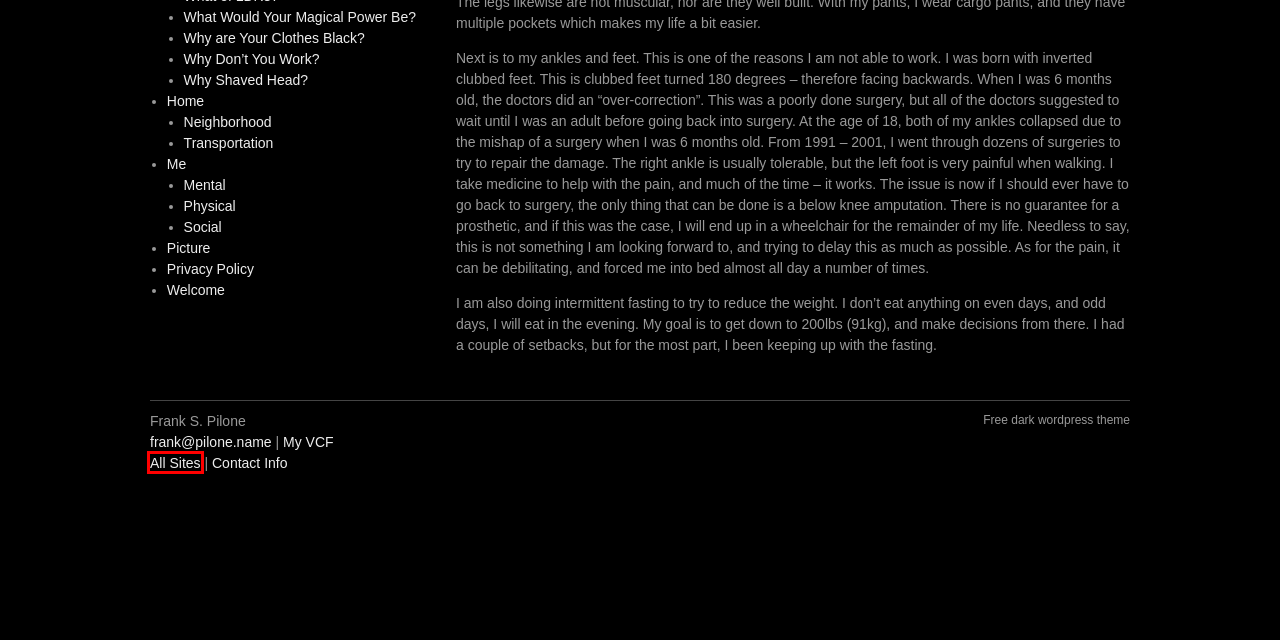A screenshot of a webpage is given with a red bounding box around a UI element. Choose the description that best matches the new webpage shown after clicking the element within the red bounding box. Here are the candidates:
A. VCF Options – Contact Frank S. Pilone
B. Coral Dark wordpress theme free download | CORALTHEMES
C. Why Shaved Head? – Website of Frank S. Pilone
D. What Would Your Magical Power Be? – Website of Frank S. Pilone
E. Sites – Contact Frank S. Pilone
F. Neighborhood – Website of Frank S. Pilone
G. Why Don’t You Work? – Website of Frank S. Pilone
H. Why are Your Clothes Black? – Website of Frank S. Pilone

E